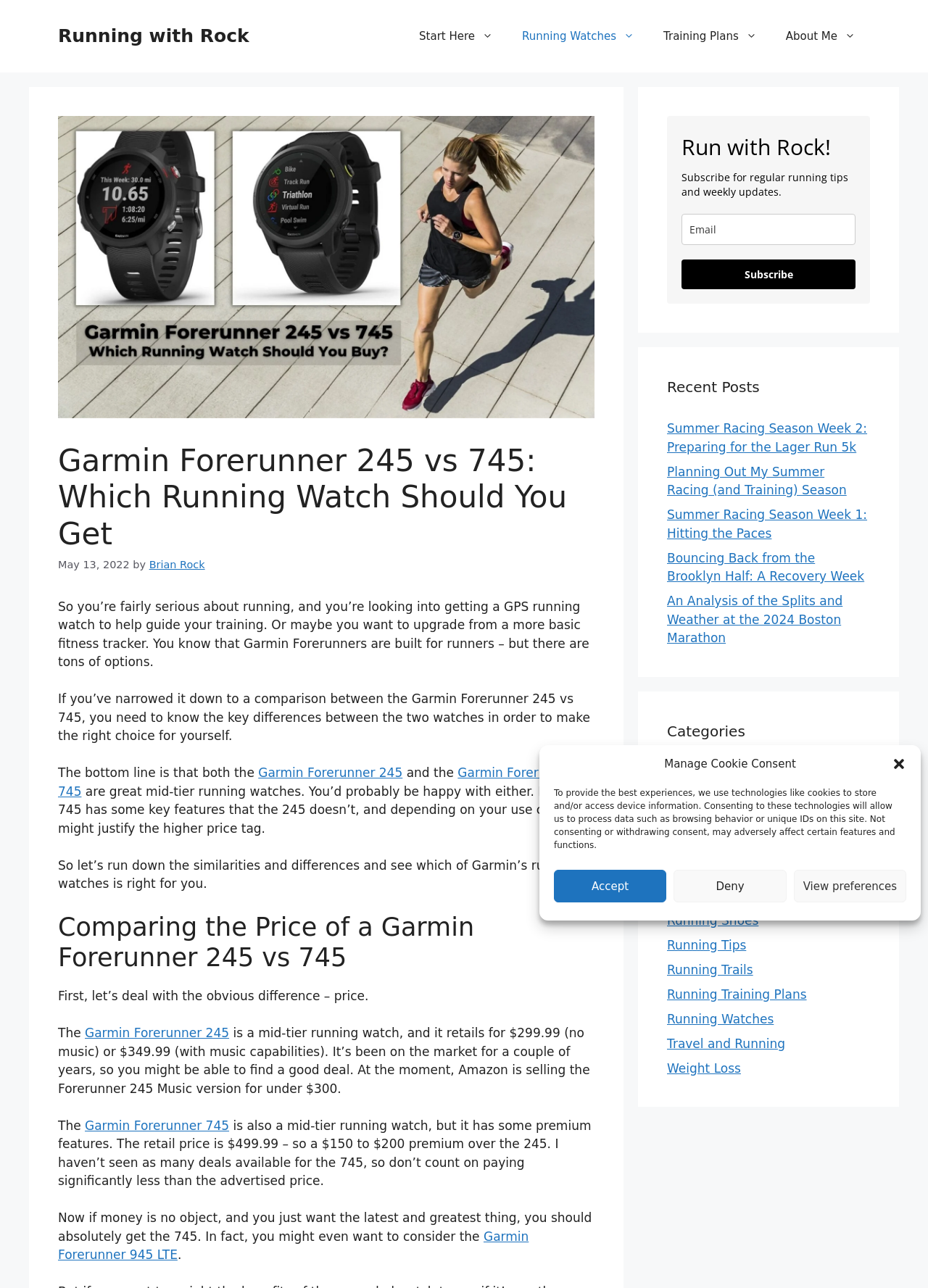Provide the bounding box coordinates of the UI element this sentence describes: "Garmin Forerunner 945 LTE".

[0.062, 0.954, 0.57, 0.98]